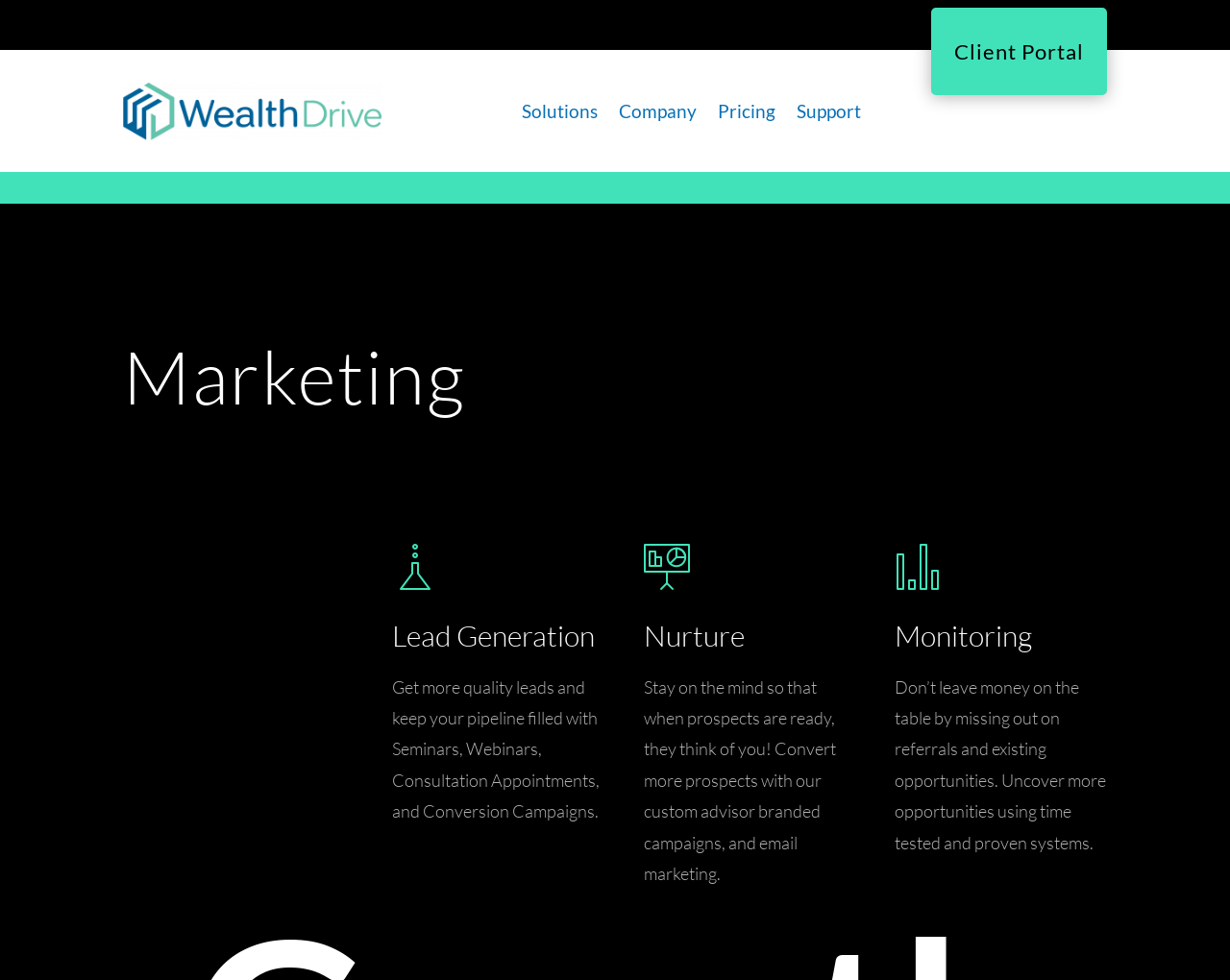Write an exhaustive caption that covers the webpage's main aspects.

The webpage is about Marketing and WealthDrive, with a focus on lead generation, nurturing, and monitoring. At the top, there are five links: '', 'Solutions', 'Company', 'Pricing', and 'Support', aligned horizontally and centered. To the right of these links, there is a 'Client Portal $' link.

Below the links, there is a large section with three columns. The first column has a heading 'Marketing' at the top, followed by an image and a subheading 'Lead Generation'. Below the subheading, there is a paragraph of text describing how to get more quality leads. 

To the right of the first column, there is a second column with a heading 'Nurture' at the top, followed by an image and a subheading. Below the subheading, there is a paragraph of text describing how to stay on the mind of prospects and convert them.

The third column has a heading 'Monitoring' at the top, followed by an image and a subheading. Below the subheading, there is a paragraph of text describing how to uncover more opportunities using proven systems.

Overall, the webpage is organized into clear sections, with headings, images, and descriptive text that explain the services offered by WealthDrive.